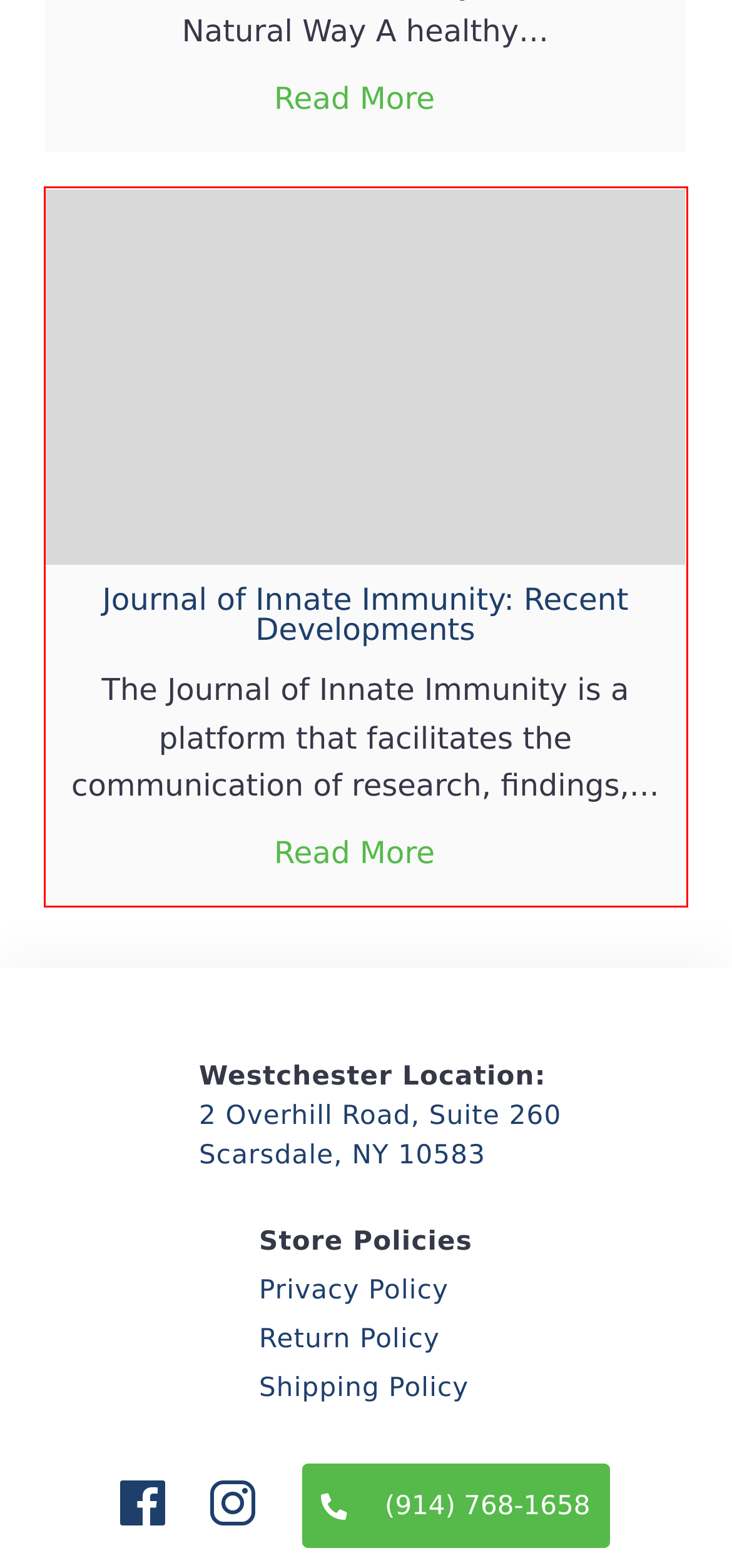You have a screenshot of a webpage, and a red bounding box highlights an element. Select the webpage description that best fits the new page after clicking the element within the bounding box. Options are:
A. Innate Immunity Examples
B. Category: Immune Support
C. Refund and Returns Policy at SeeBeyond Shop: Hassle-Free Satisfaction!
D. Which of the Following Is Not Part of Your Innate Immune System?
E. Shipping Policy at SeeBeyond Shop: Fast and Reliable Delivery!
F. Do Vaccines Weaken the Natural Immune System? Debunking Common Myths
G. Journal of Innate Immunity: Recent Developments
H. Privacy Policy at SeeBeyond Shop: Your Data, Your Protection!

G